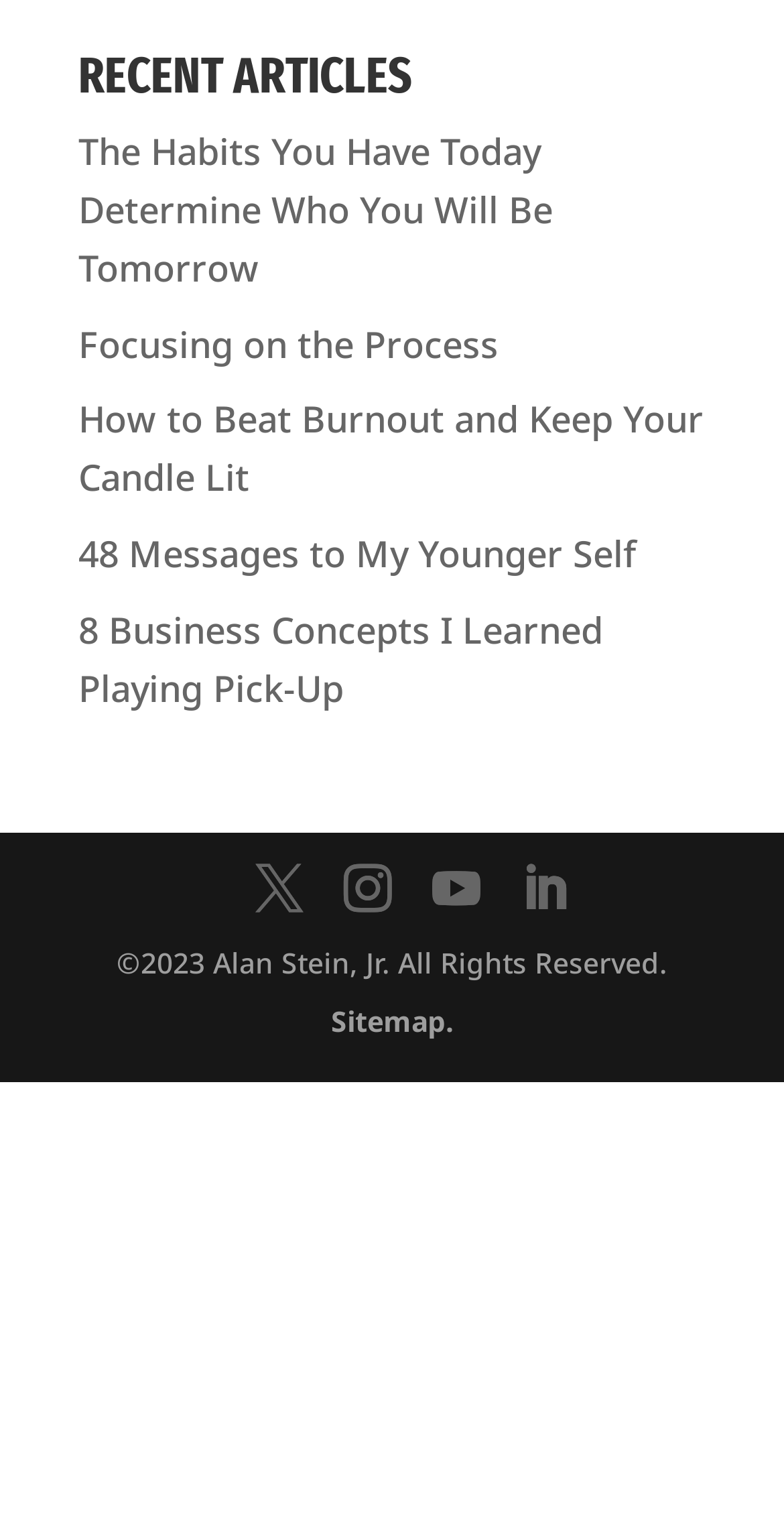Is there a sitemap available?
Look at the screenshot and give a one-word or phrase answer.

Yes